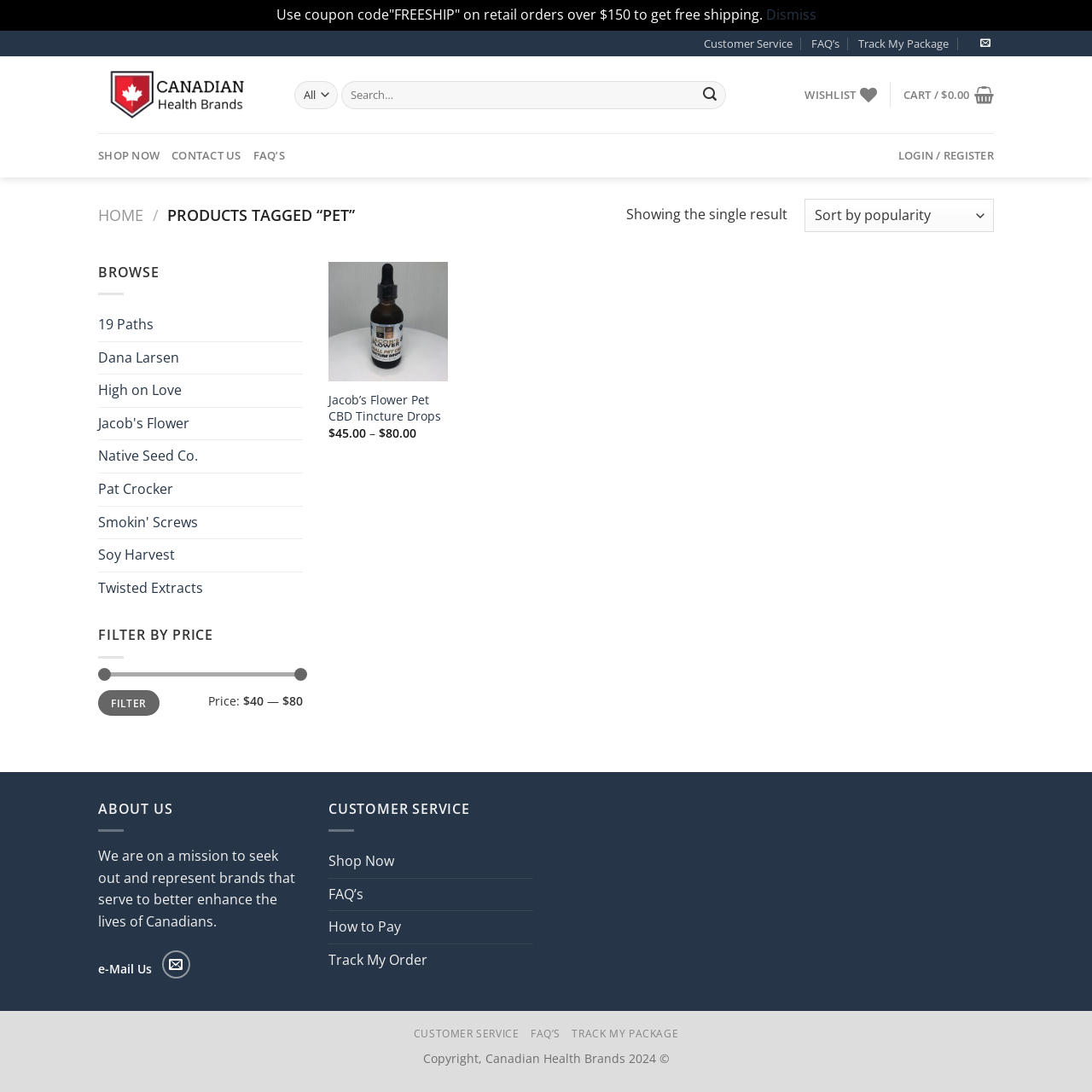Locate the bounding box coordinates of the clickable element to fulfill the following instruction: "Track my package". Provide the coordinates as four float numbers between 0 and 1 in the format [left, top, right, bottom].

[0.786, 0.028, 0.869, 0.052]